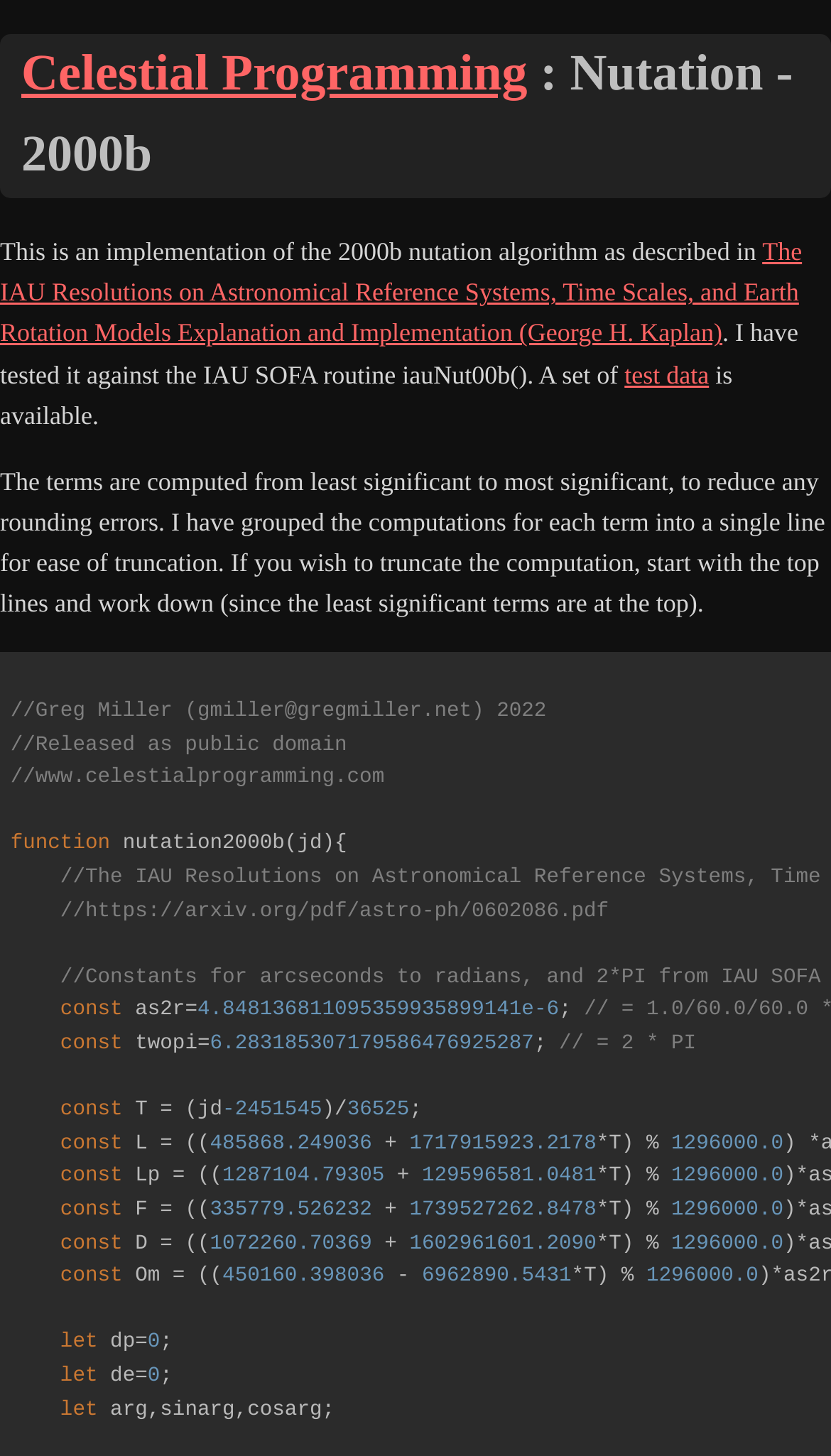What is the author of the webpage?
Look at the image and respond to the question as thoroughly as possible.

The text '//Greg Miller (gmiller@gregmiller.net) 2022' at the bottom of the webpage indicates that the author of the webpage is Greg Miller.